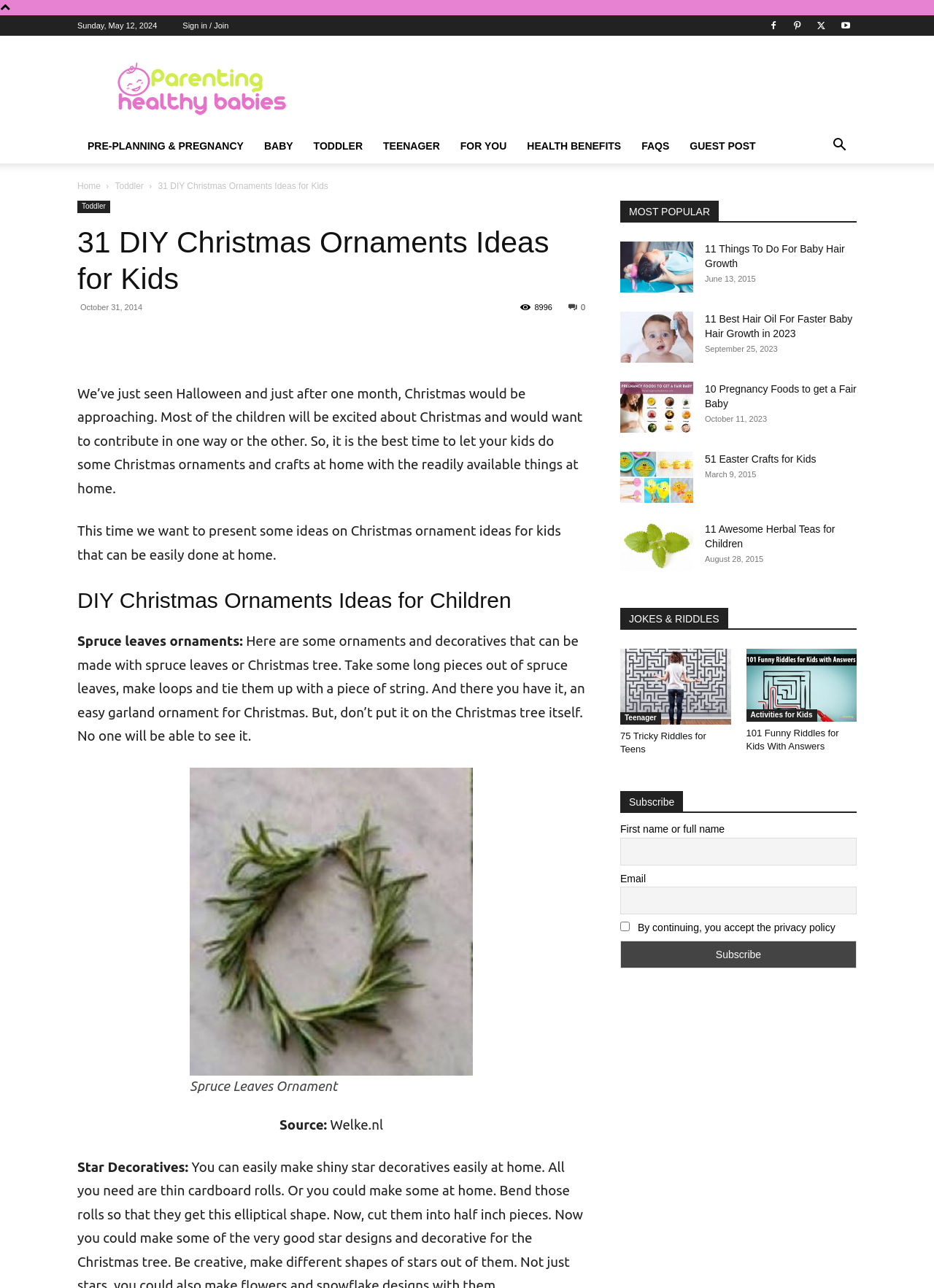Describe the webpage meticulously, covering all significant aspects.

This webpage is about DIY Christmas ornaments ideas for kids. At the top, there is a date "Sunday, May 12, 2024" and a sign-in/join link. On the top-right corner, there are social media links and a search button. Below that, there are navigation links to different categories like "PRE-PLANNING & PREGNANCY", "BABY", "TODDLER", and so on.

The main content of the webpage is divided into two sections. The left section has a heading "31 DIY Christmas Ornaments Ideas for Kids" and a brief introduction to the topic. Below that, there are several paragraphs explaining different DIY ornament ideas, including one using spruce leaves. There is also an image of a spruce leaves ornament.

The right section has a heading "MOST POPULAR" and lists several popular articles with images, including "Infant Hair Growth Tips", "11 Things To Do For Baby Hair Growth", and "Easter Crafts for Kids". Each article has a title, an image, and a date.

At the bottom of the webpage, there is a section titled "JOKES & RIDDLES" with a link to "75 Tricky Riddles for Teens".